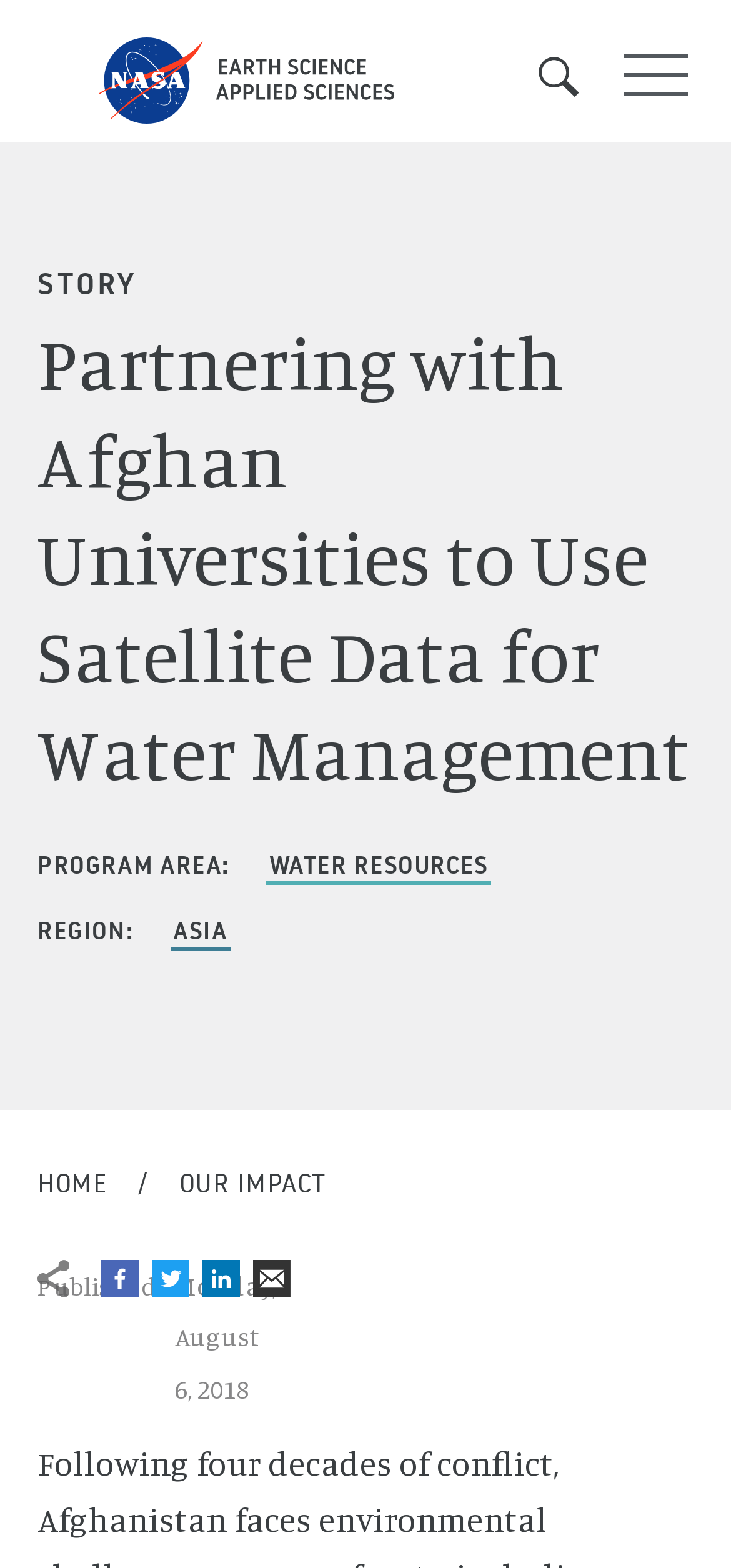Provide a brief response using a word or short phrase to this question:
What is the date of publication of this story?

Monday, August 6, 2018